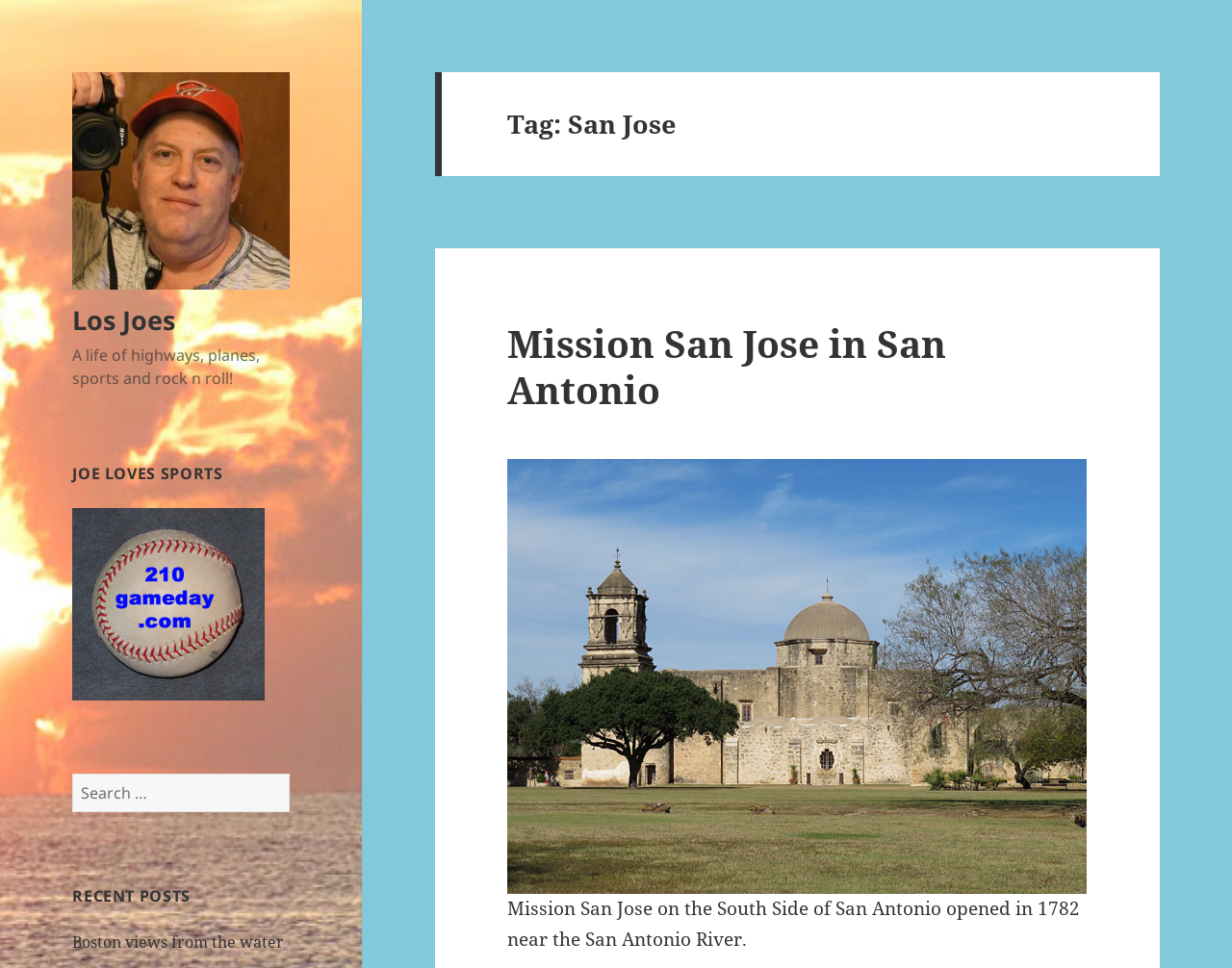Identify and extract the main heading from the webpage.

Tag: San Jose